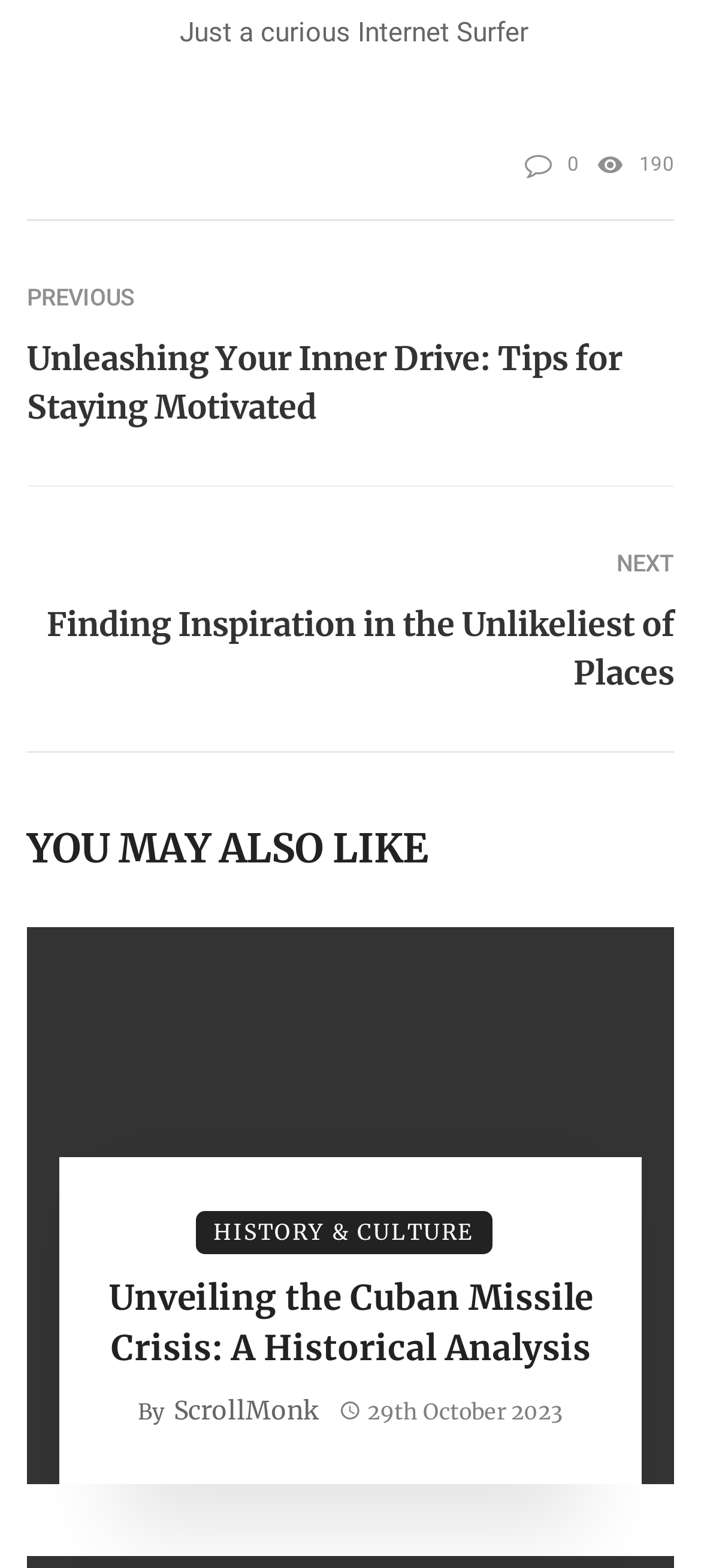Provide a one-word or one-phrase answer to the question:
What is the title of the first article?

Unleashing Your Inner Drive: Tips for Staying Motivated